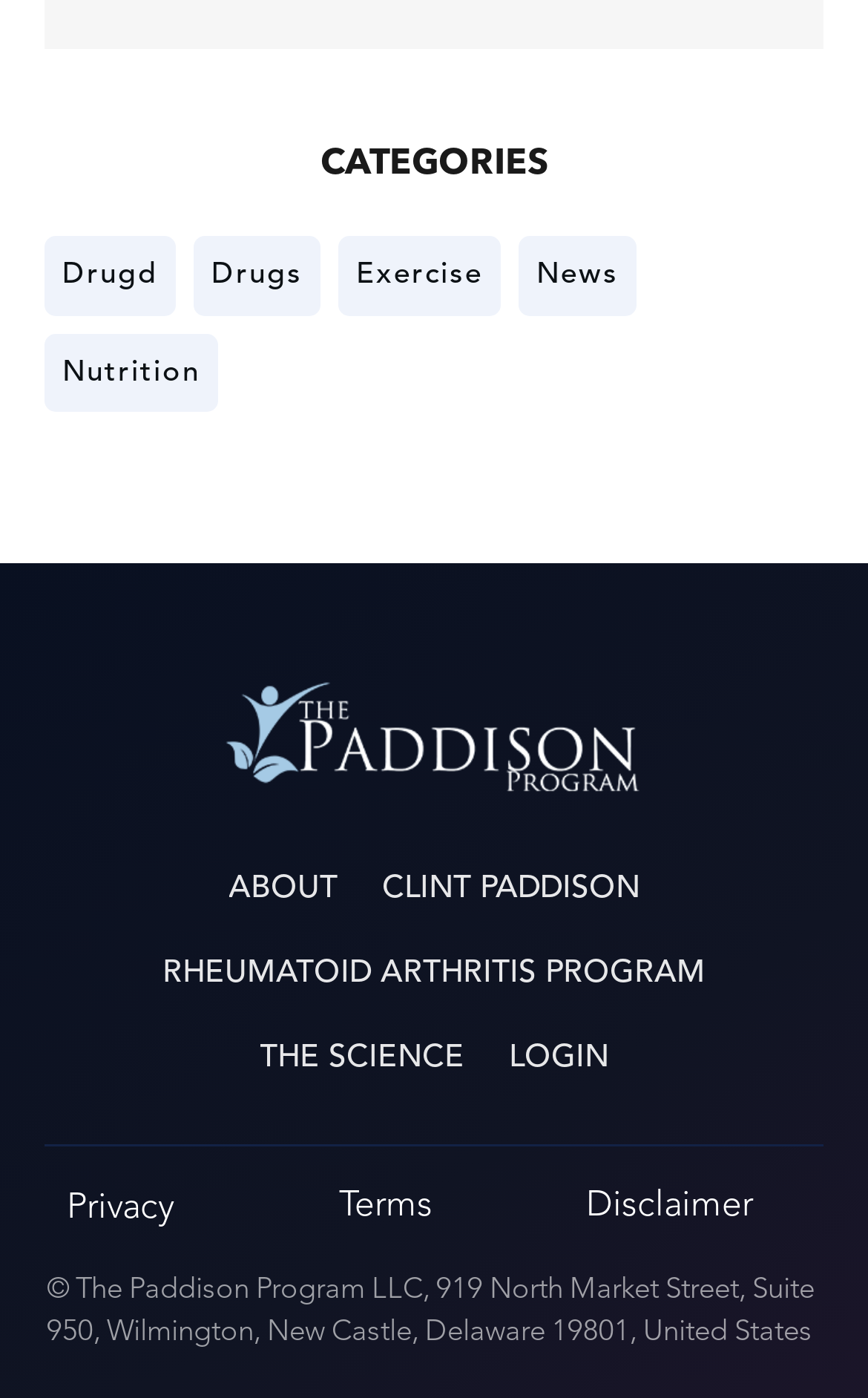Please locate the bounding box coordinates of the region I need to click to follow this instruction: "Login to the system".

[0.586, 0.735, 0.701, 0.779]